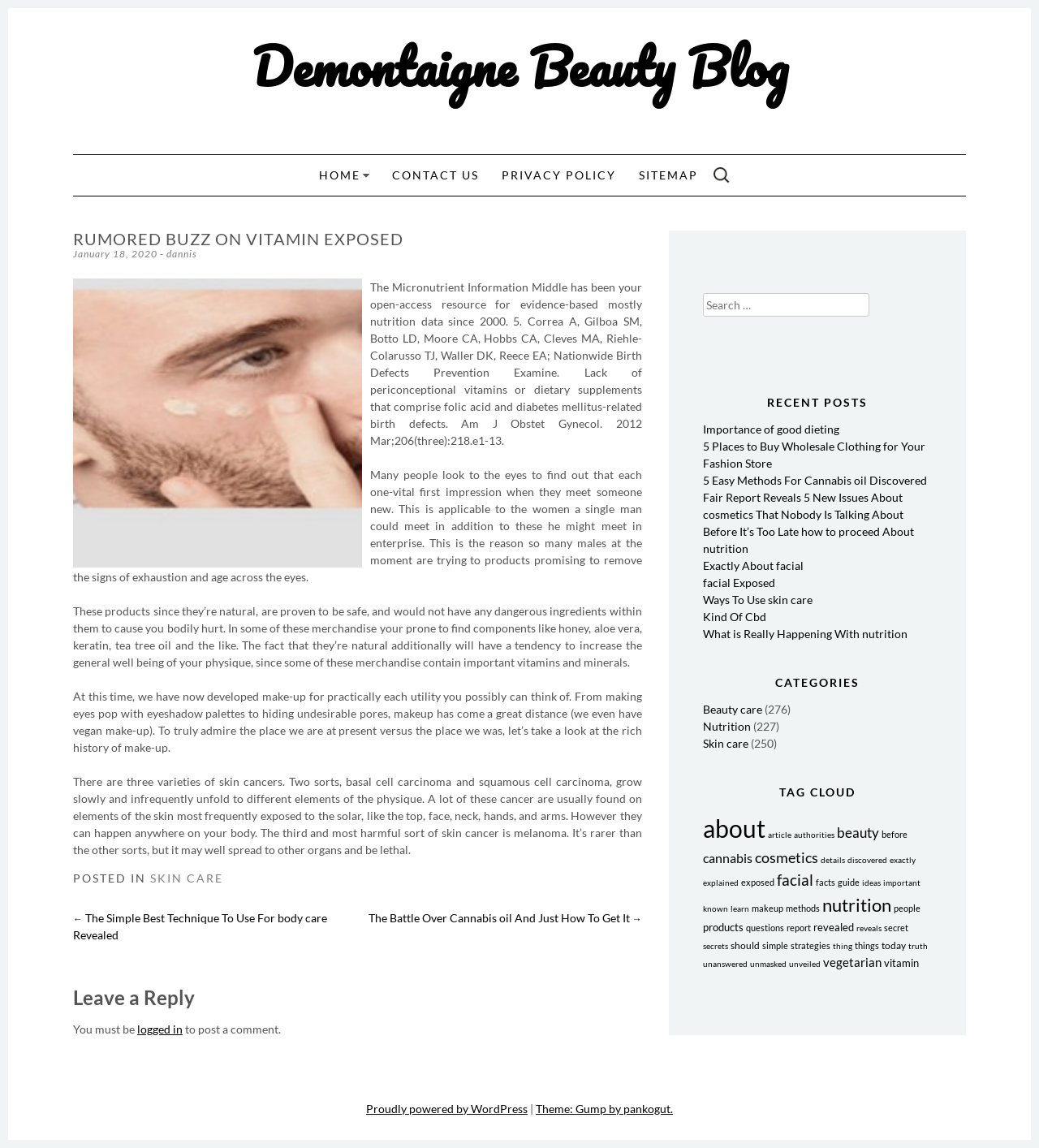What is the purpose of the search box?
Using the image, give a concise answer in the form of a single word or short phrase.

To search for posts